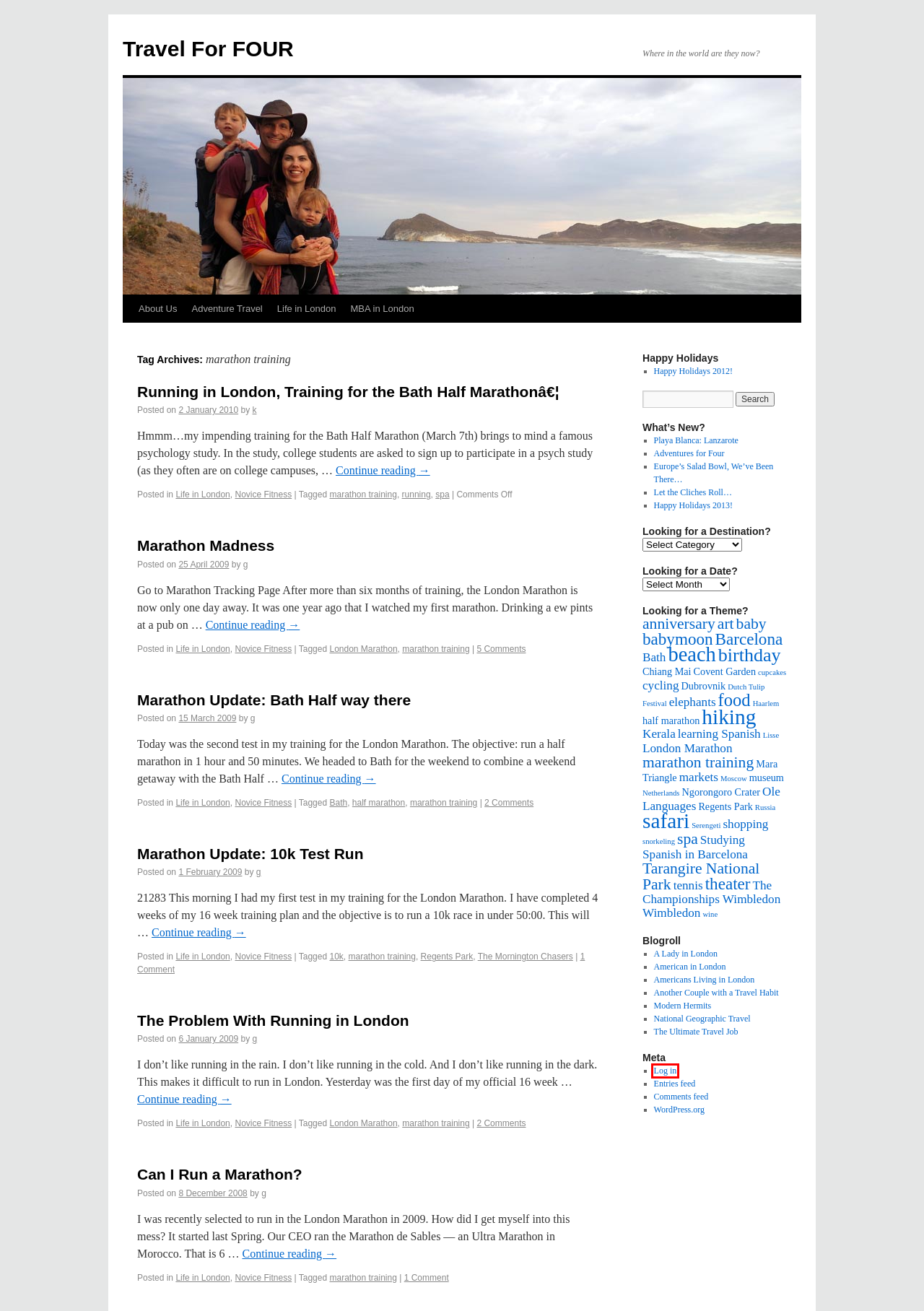Look at the screenshot of the webpage and find the element within the red bounding box. Choose the webpage description that best fits the new webpage that will appear after clicking the element. Here are the candidates:
A. Dubrovnik | Travel For FOUR
B. theater | Travel For FOUR
C. babymoon | Travel For FOUR
D. Kerala | Travel For FOUR
E. baby | Travel For FOUR
F. Europe’s Salad Bowl, We’ve Been There… | Travel For FOUR
G. Log In ‹ Travel For FOUR — WordPress
H. tennis | Travel For FOUR

G